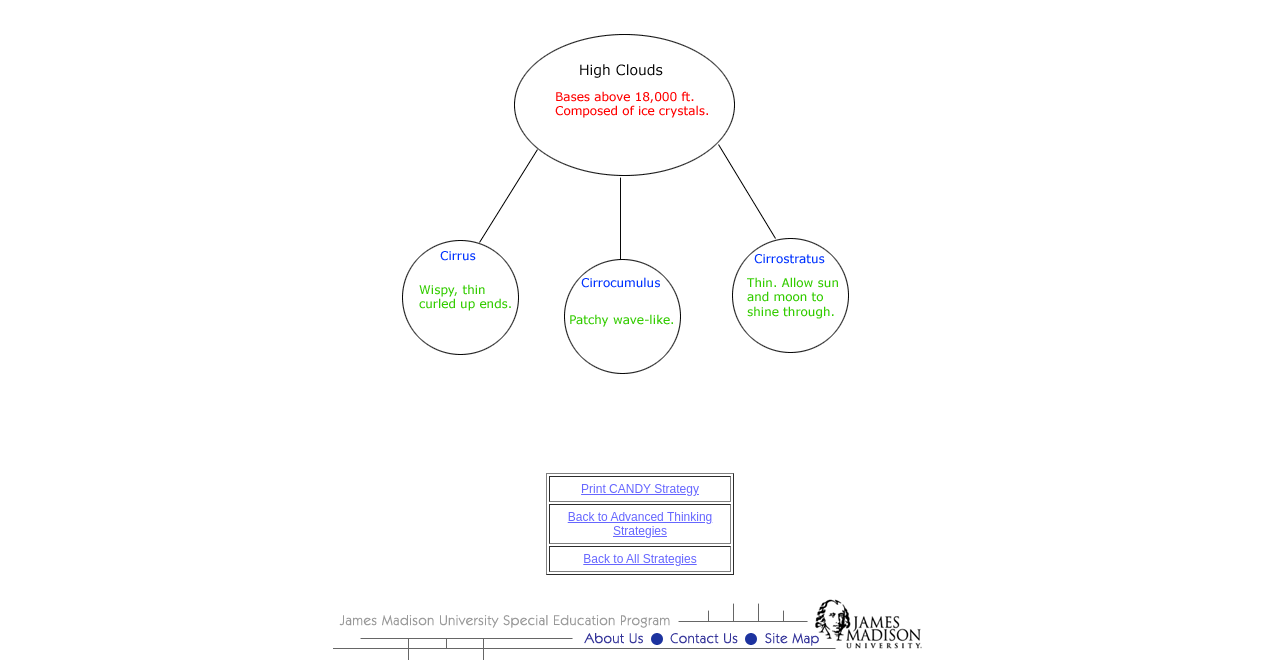What is the text of the second link in the table?
Use the image to answer the question with a single word or phrase.

Back to Advanced Thinking Strategies